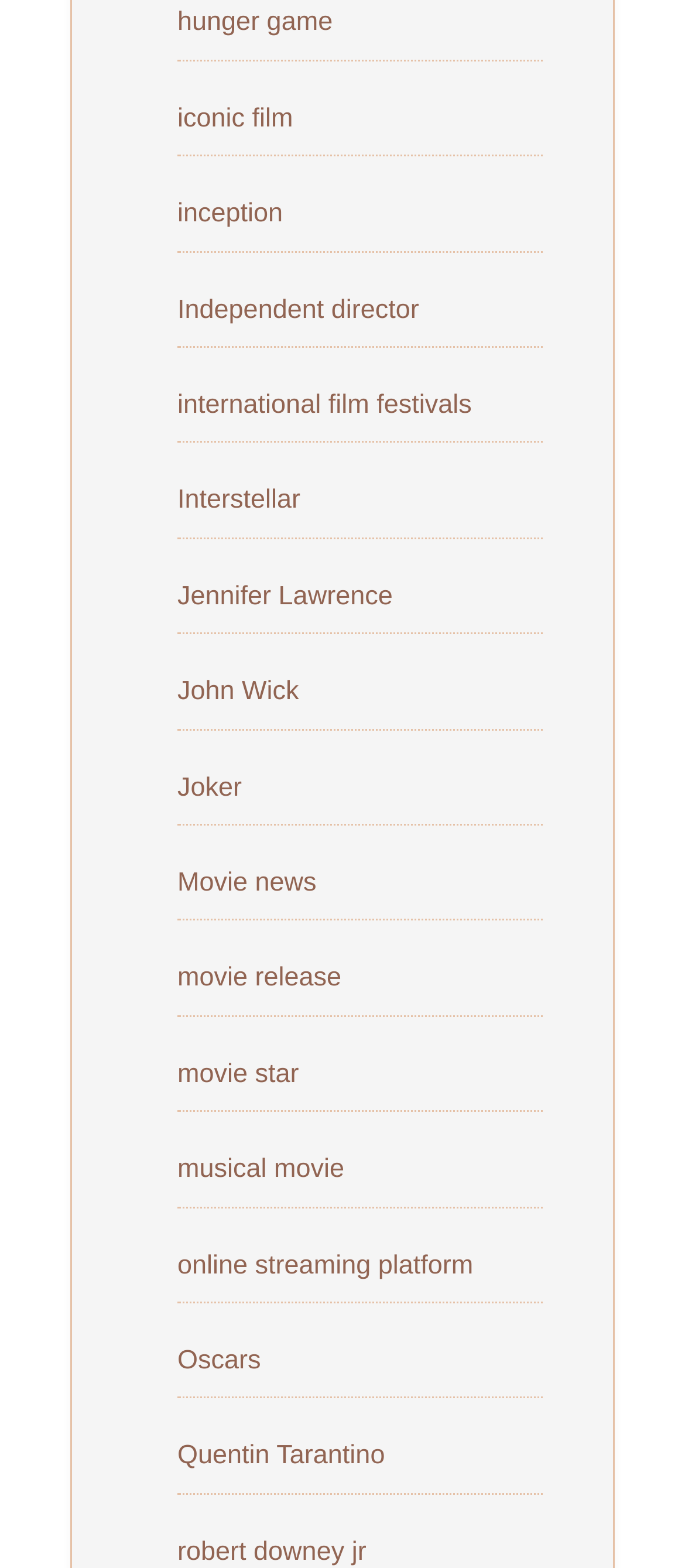Using a single word or phrase, answer the following question: 
Is Jennifer Lawrence mentioned on the webpage?

Yes